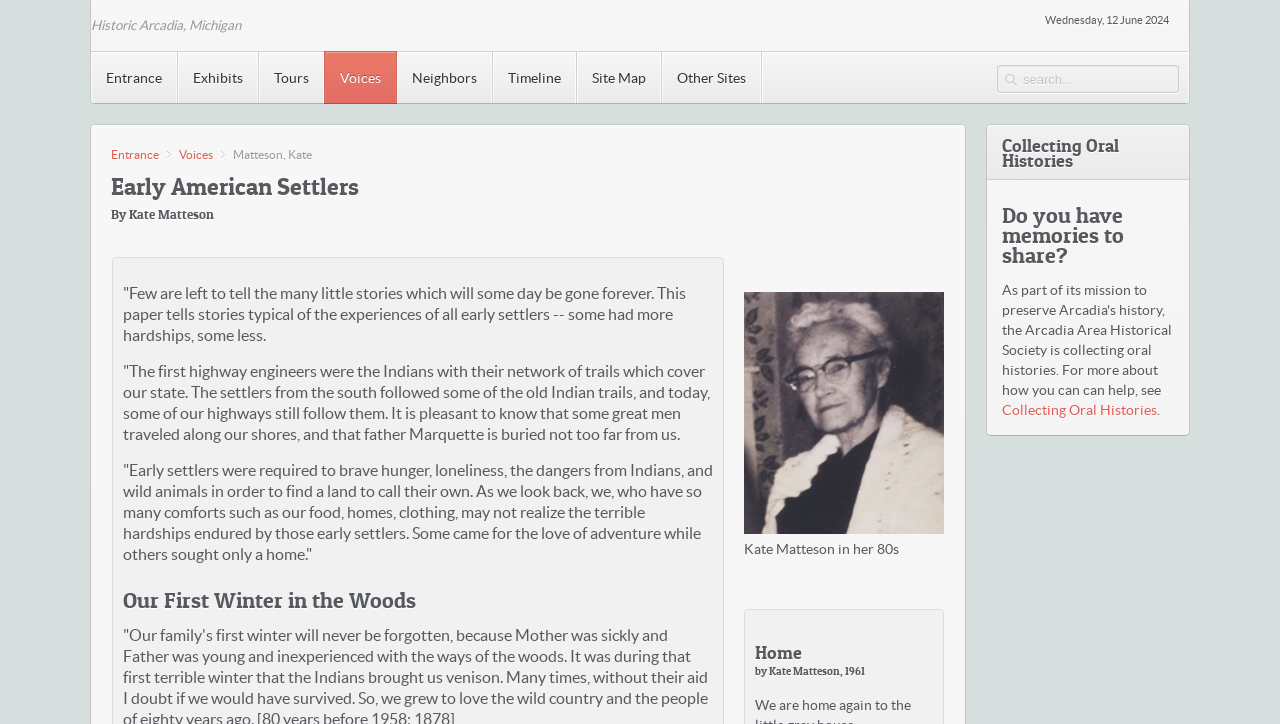Using details from the image, please answer the following question comprehensively:
What is the name of the image?

I found the name of the image by looking at the image element on the webpage, which is located below the title with a bounding box of [0.581, 0.403, 0.738, 0.738]. The name of the image is 'Kate80sAt200px'.